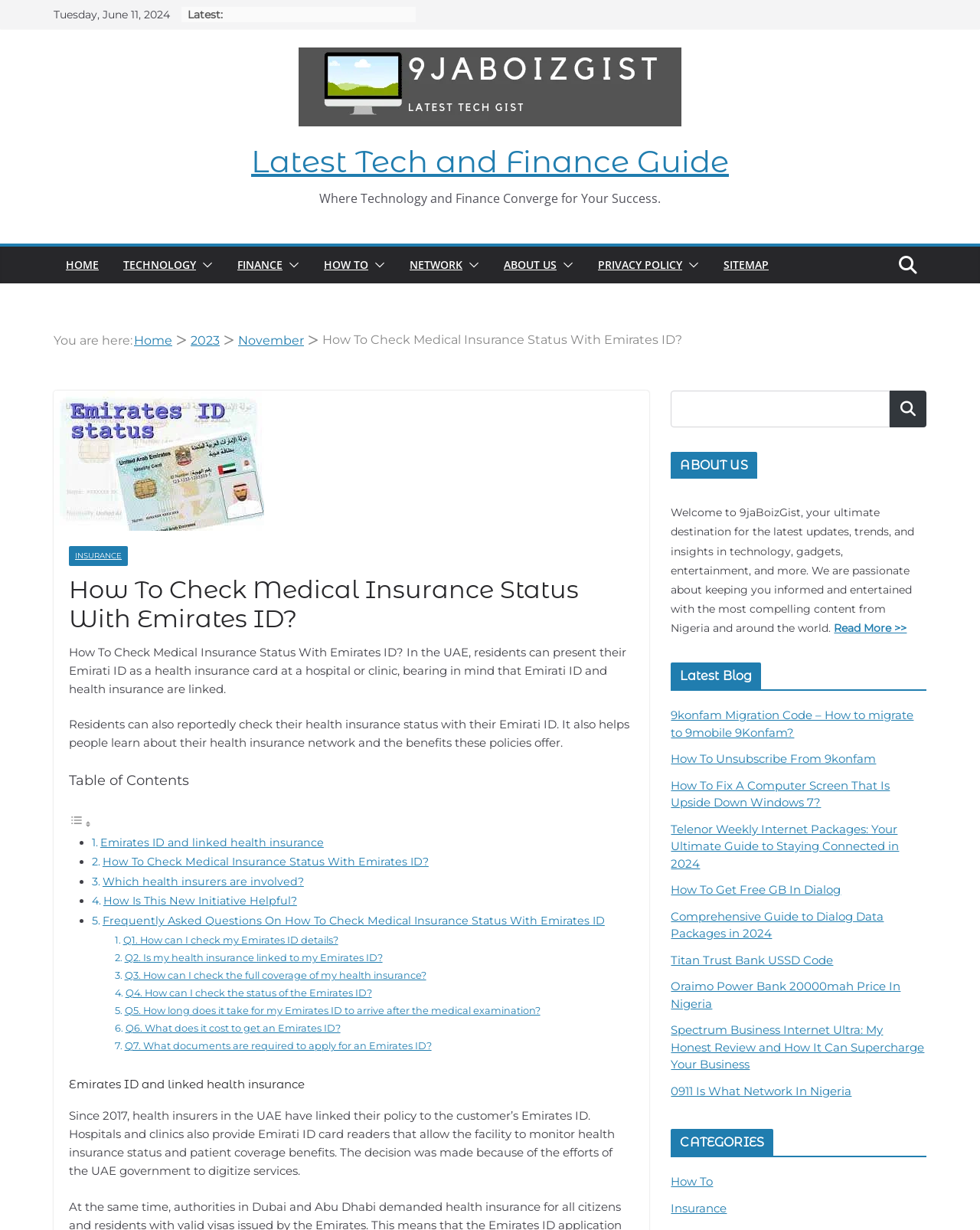Identify the bounding box for the element characterized by the following description: "November".

[0.243, 0.271, 0.31, 0.283]